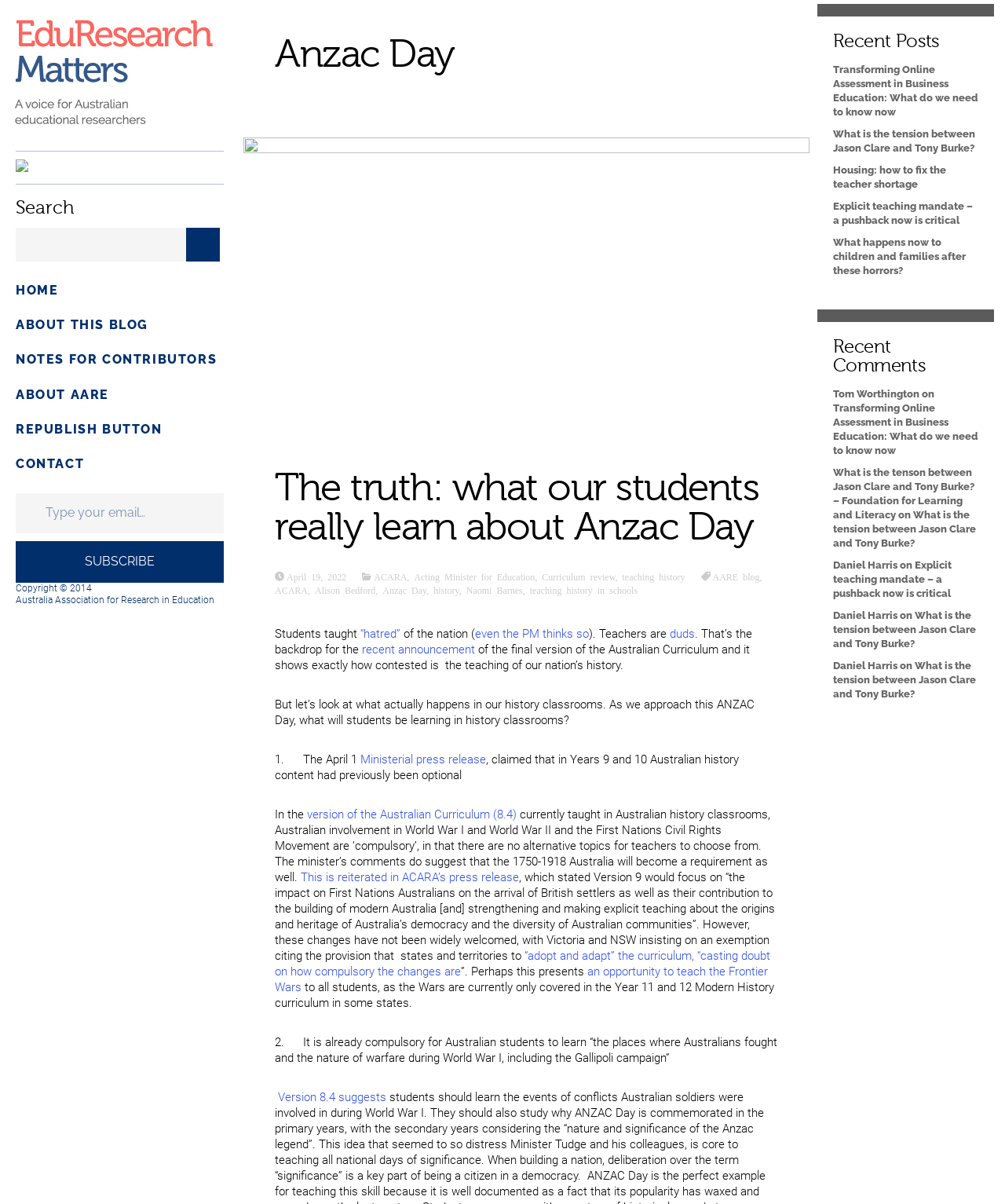What is the purpose of the search bar?
Answer the question with a single word or phrase, referring to the image.

To search the blog